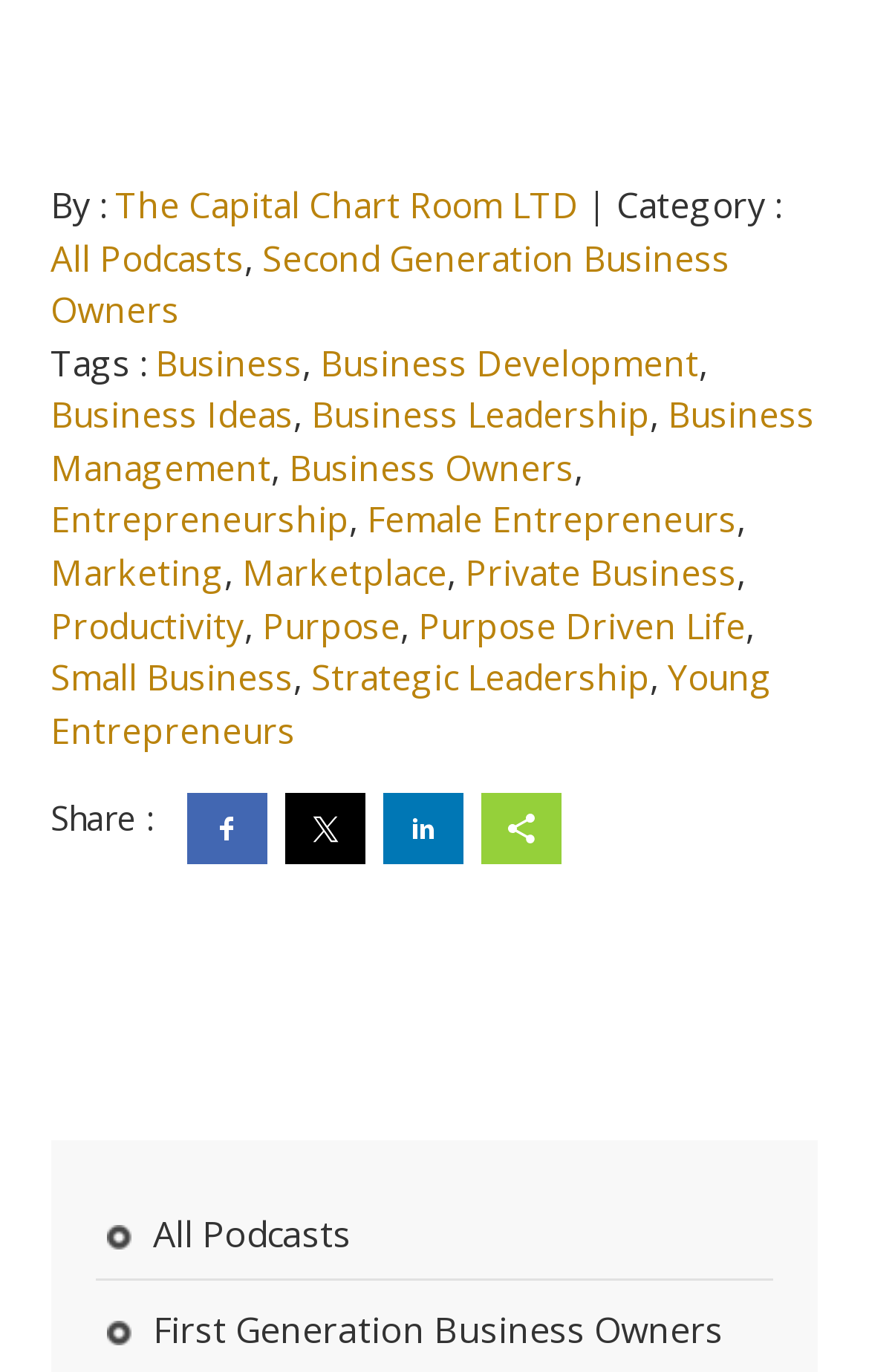What are the tags related to business?
Respond to the question with a well-detailed and thorough answer.

The tags related to business can be found by looking at the text 'Tags :' followed by a series of links, including 'Business', 'Business Development', 'Business Ideas', 'Business Leadership', 'Business Management', and 'Business Owners', which are all related to the topic of business.